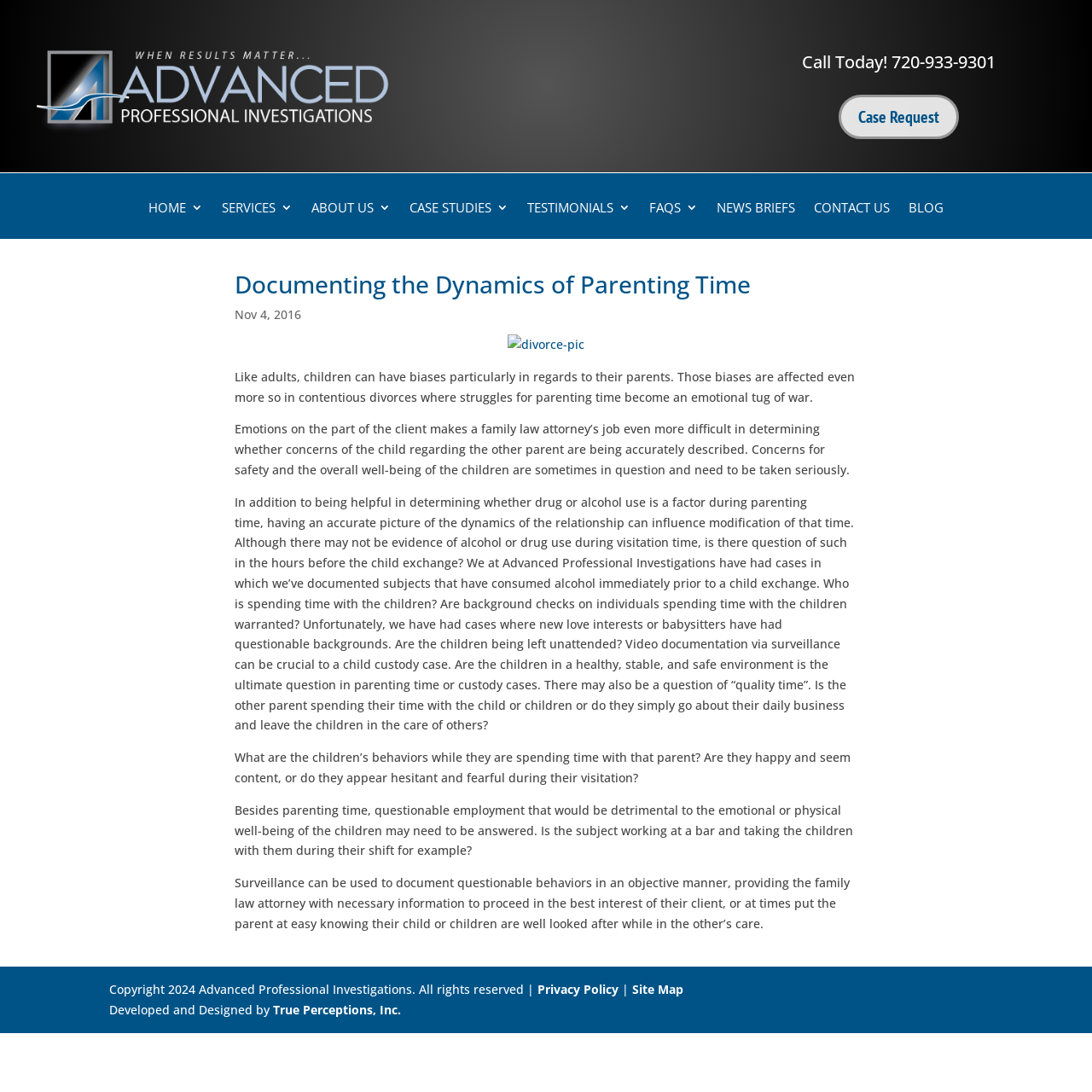Can you determine the bounding box coordinates of the area that needs to be clicked to fulfill the following instruction: "Click Locations"?

None